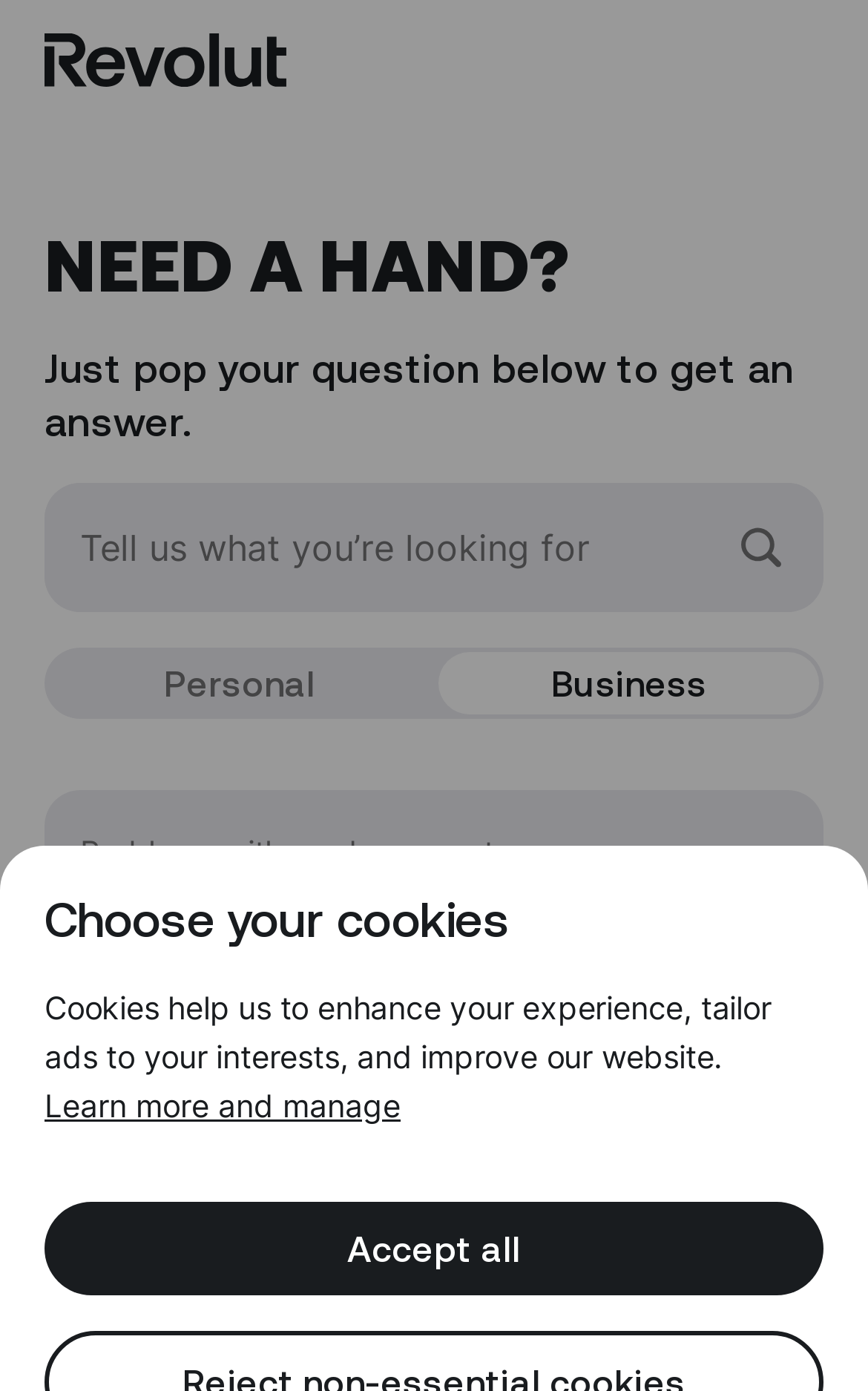What is the purpose of the search box?
Please look at the screenshot and answer using one word or phrase.

To ask a question